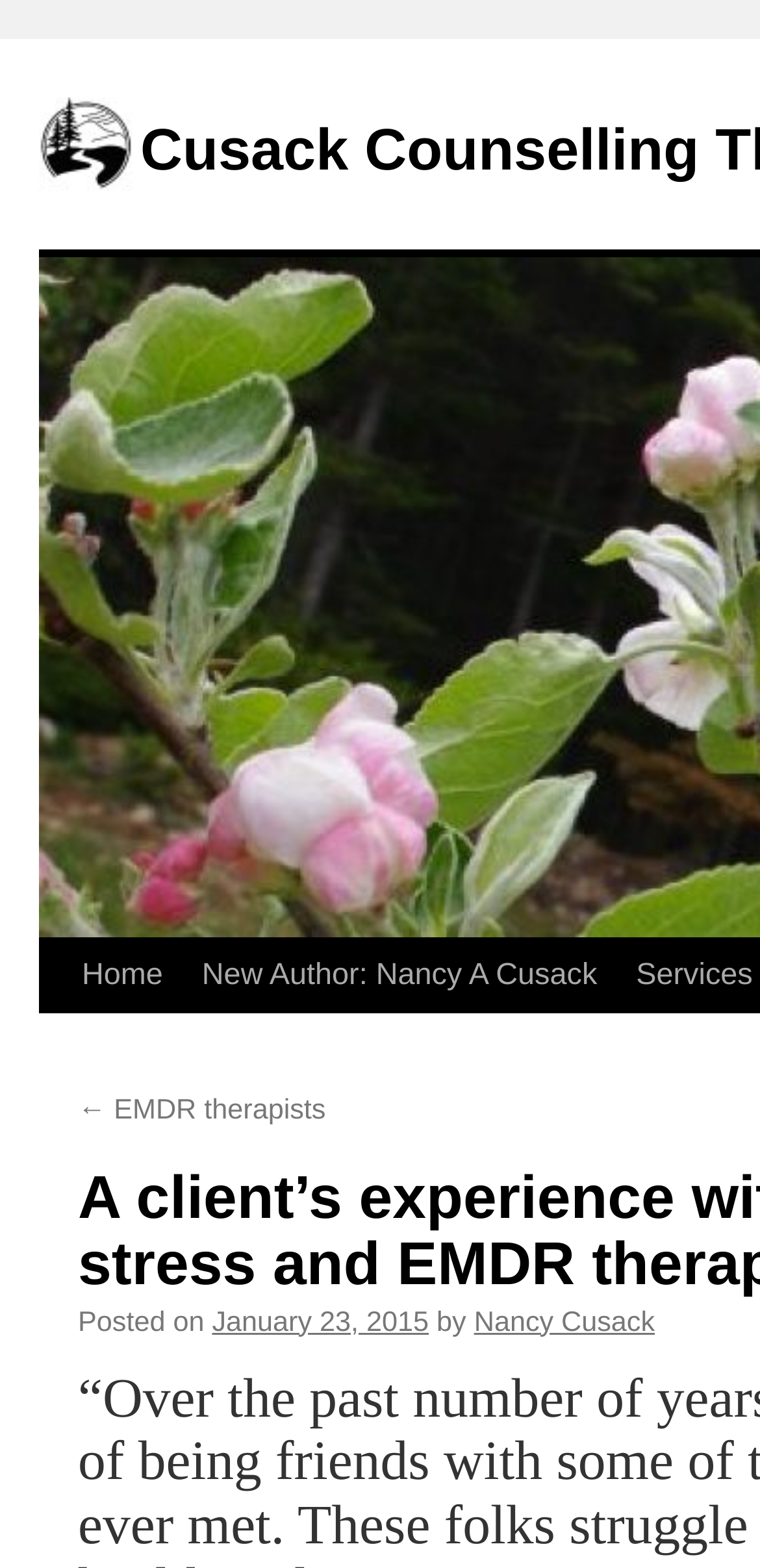Identify the coordinates of the bounding box for the element that must be clicked to accomplish the instruction: "Visit Nancy Cusack's profile".

[0.624, 0.833, 0.862, 0.853]